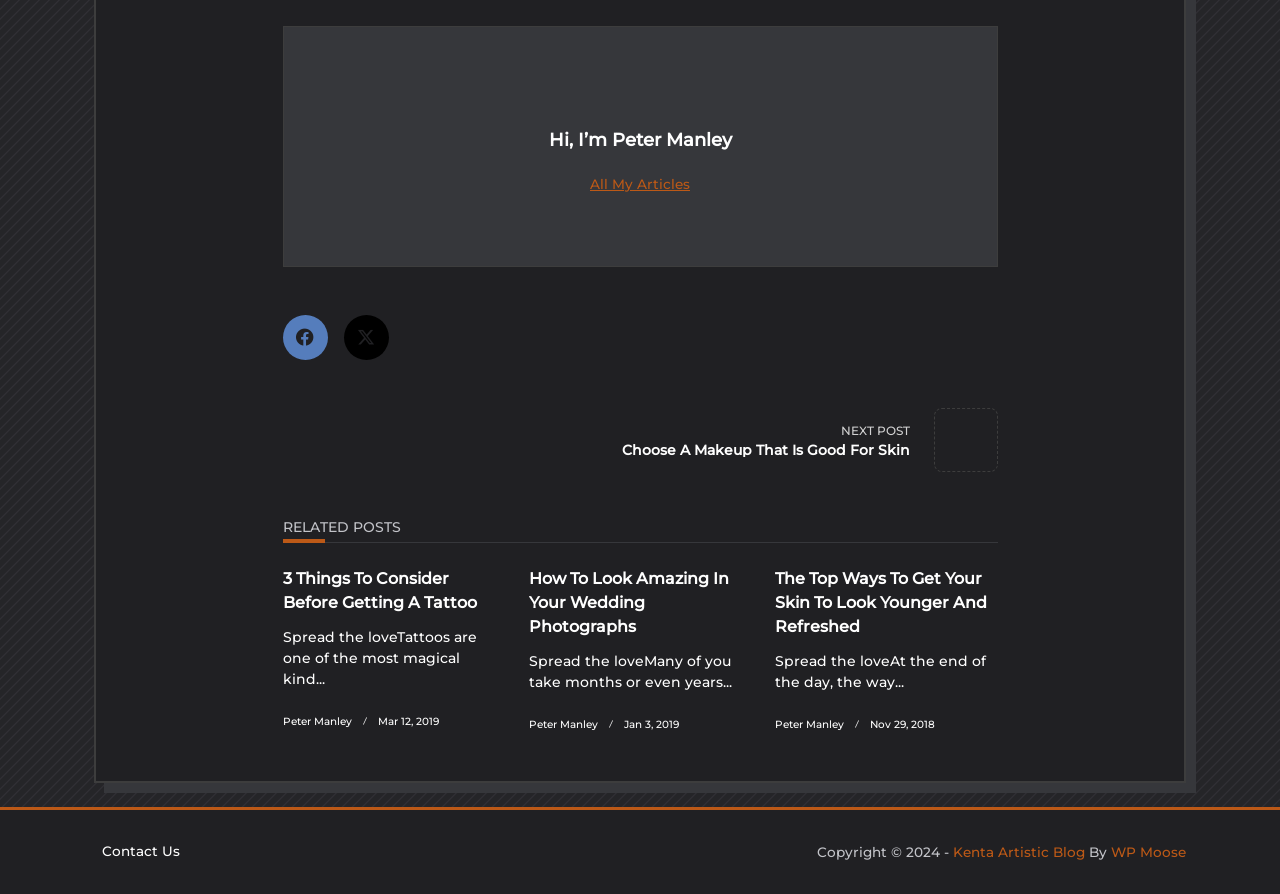Find the bounding box coordinates for the UI element that matches this description: "Jan 3, 2019".

[0.488, 0.803, 0.531, 0.817]